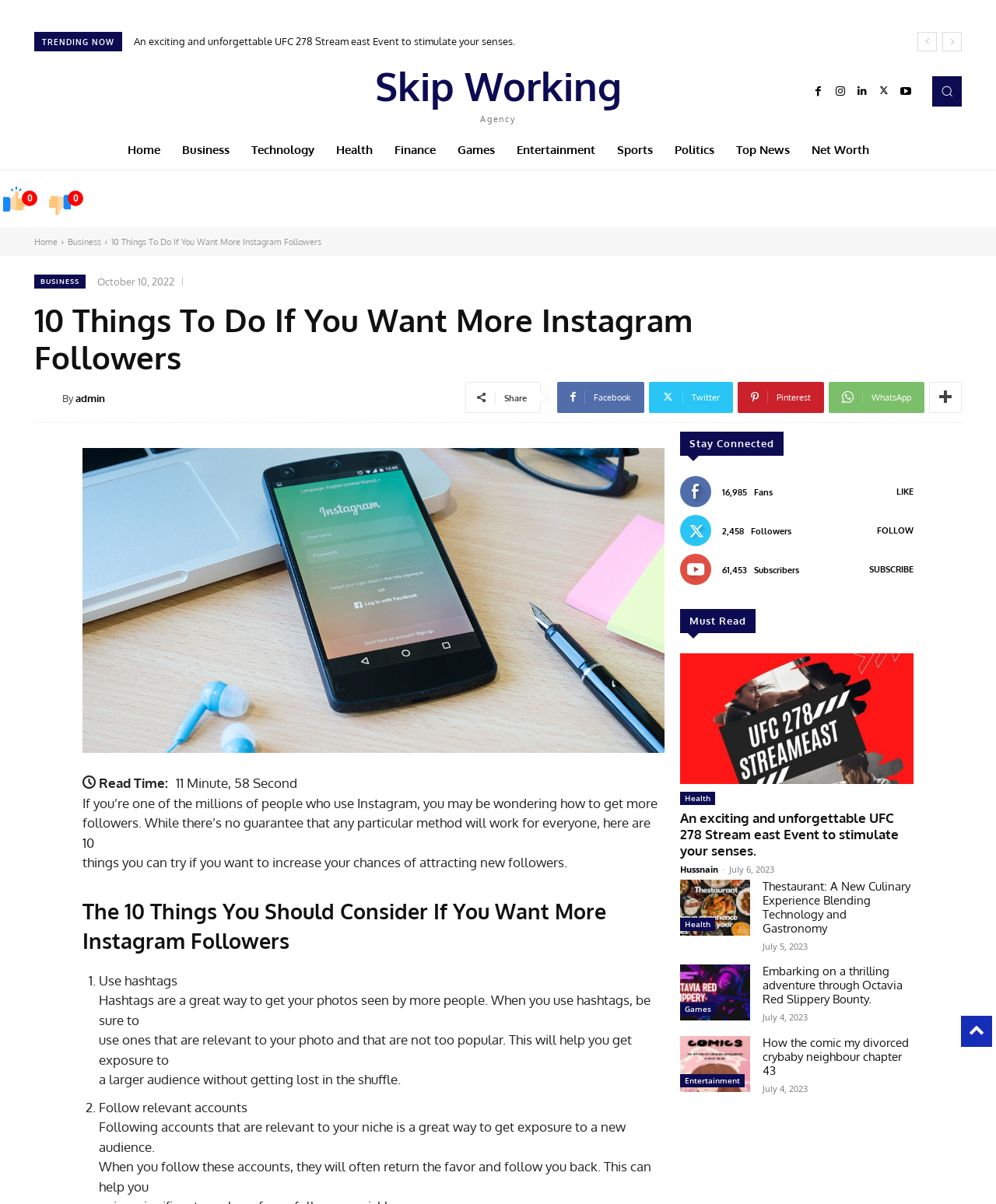Please find the bounding box coordinates of the element that needs to be clicked to perform the following instruction: "Read the article '10 Things To Do If You Want More Instagram Followers'". The bounding box coordinates should be four float numbers between 0 and 1, represented as [left, top, right, bottom].

[0.112, 0.196, 0.323, 0.205]